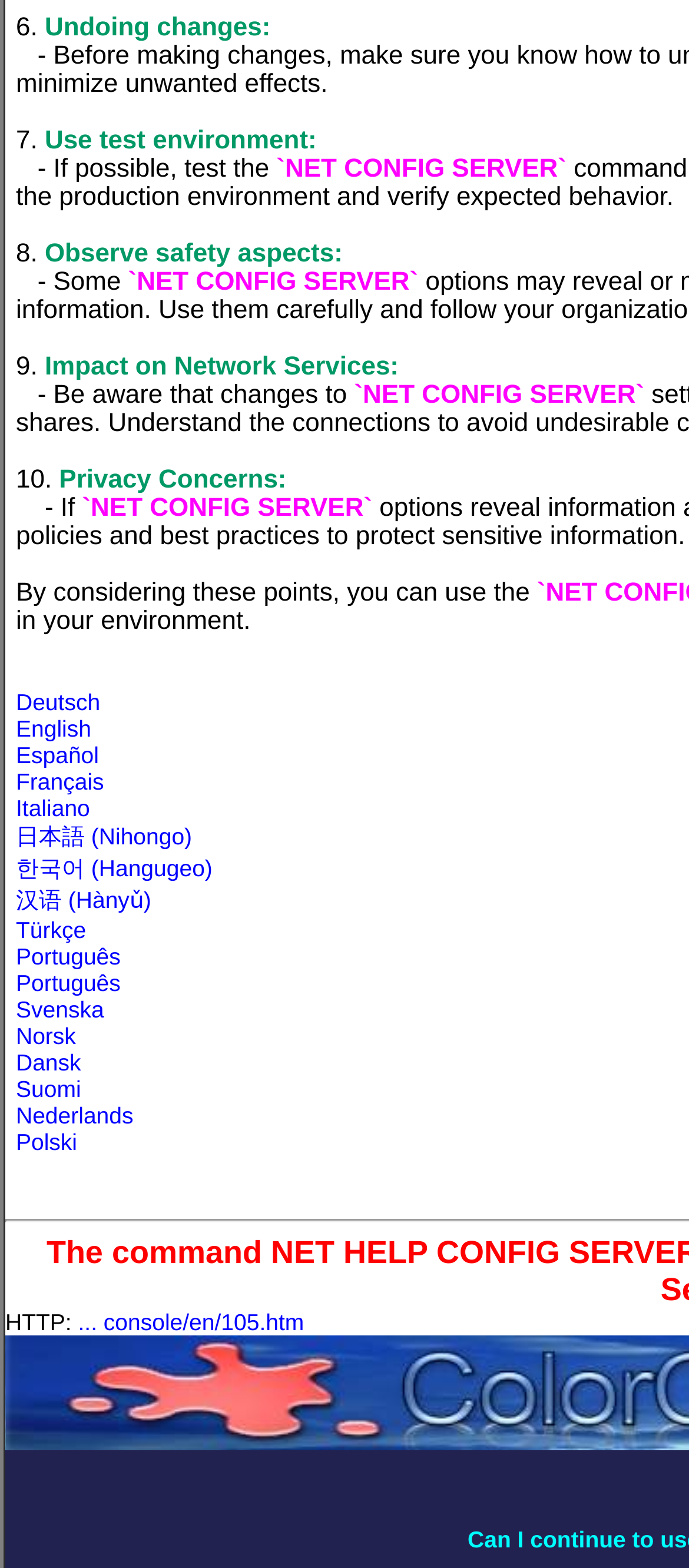Could you determine the bounding box coordinates of the clickable element to complete the instruction: "Select English language"? Provide the coordinates as four float numbers between 0 and 1, i.e., [left, top, right, bottom].

[0.023, 0.456, 0.132, 0.473]